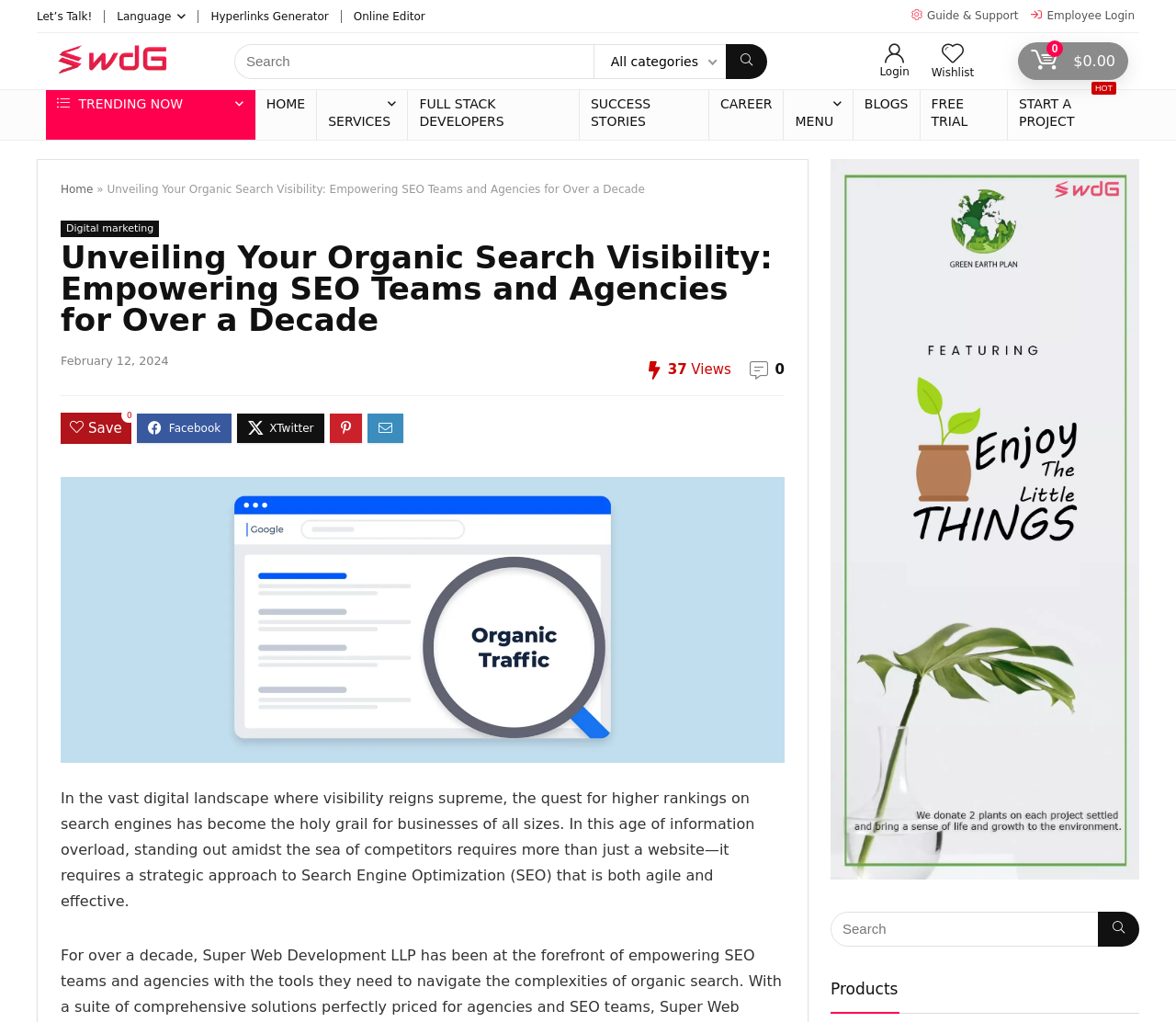Detail the features and information presented on the webpage.

This webpage is about Super Web Development LLP, a company that specializes in search engine optimization (SEO) and digital marketing. At the top of the page, there is a navigation menu with links to various sections, including "Let's Talk!", "Language", "Hyperlinks Generator", "Online Editor", "Guide & Support", and "Employee Login". Below the navigation menu, there is a search bar with a dropdown menu that allows users to search for specific categories, including automation, digital marketing, email marketing, search engine optimization, and web development.

On the left side of the page, there is a logo of Super Web Development LLP, accompanied by a link to the company's website. Below the logo, there is a table with links to various sections, including "Wishlist", "TRENDING NOW", "HOME", "SERVICES", "FULL STACK DEVELOPERS", "SUCCESS STORIES", "CAREER", "MENU", "BLOGS", "FREE TRIAL", and "HOT START A PROJECT".

The main content of the page is an article titled "Unveiling Your Organic Search Visibility: Empowering SEO Teams and Agencies for Over a Decade". The article is divided into sections, with headings and paragraphs of text. There is also an image related to organic traffic and a figure with a plant icon. The article discusses the importance of search engine optimization for businesses and the need for a strategic approach to SEO.

At the bottom of the page, there is a search bar with a button to search for specific keywords. There is also a link to the company's products and a static text that says "Save". Overall, the webpage is well-organized and easy to navigate, with clear headings and concise text that summarizes the main points of the article.